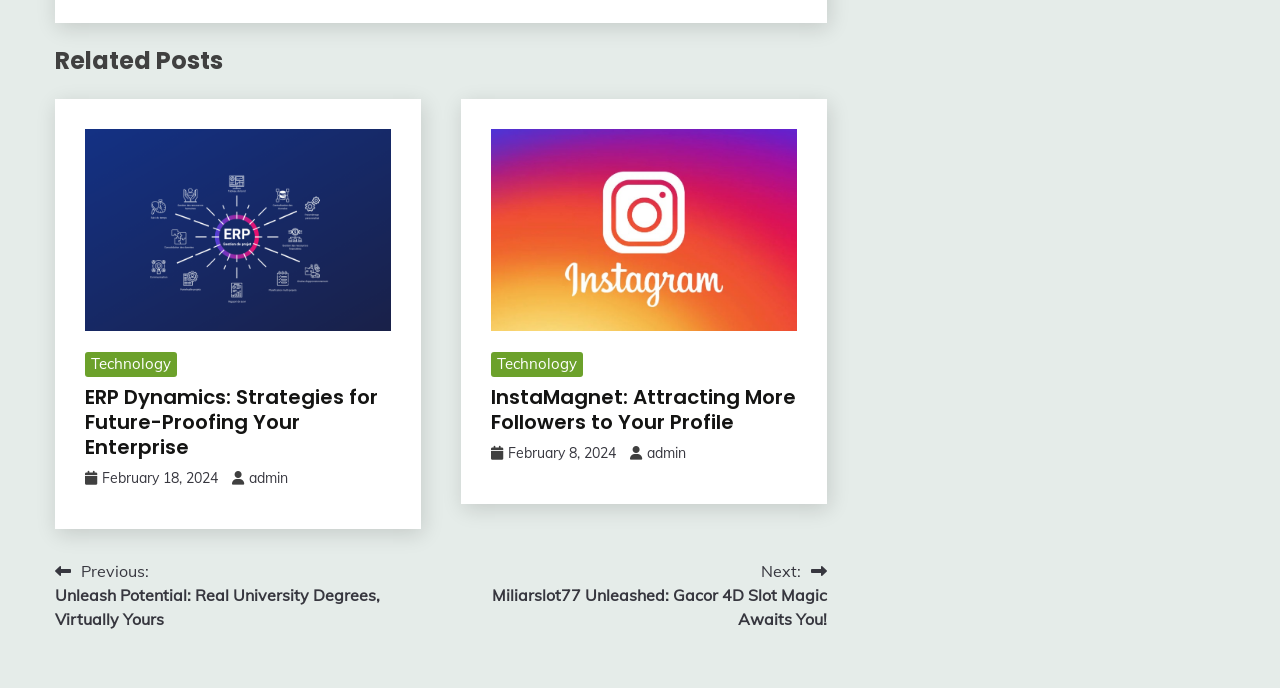Locate the bounding box for the described UI element: "admin". Ensure the coordinates are four float numbers between 0 and 1, formatted as [left, top, right, bottom].

[0.195, 0.682, 0.225, 0.708]